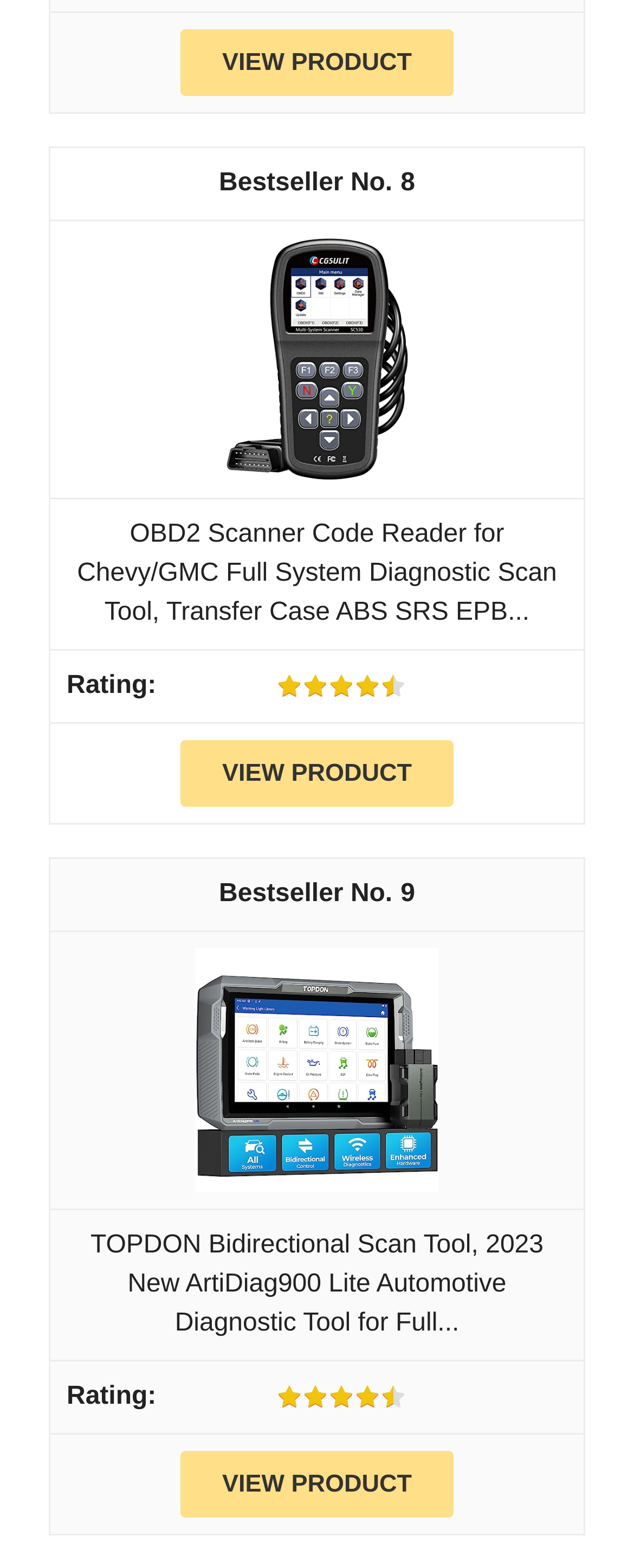Find the bounding box coordinates of the element to click in order to complete this instruction: "View product details". The bounding box coordinates must be four float numbers between 0 and 1, denoted as [left, top, right, bottom].

[0.284, 0.019, 0.716, 0.061]